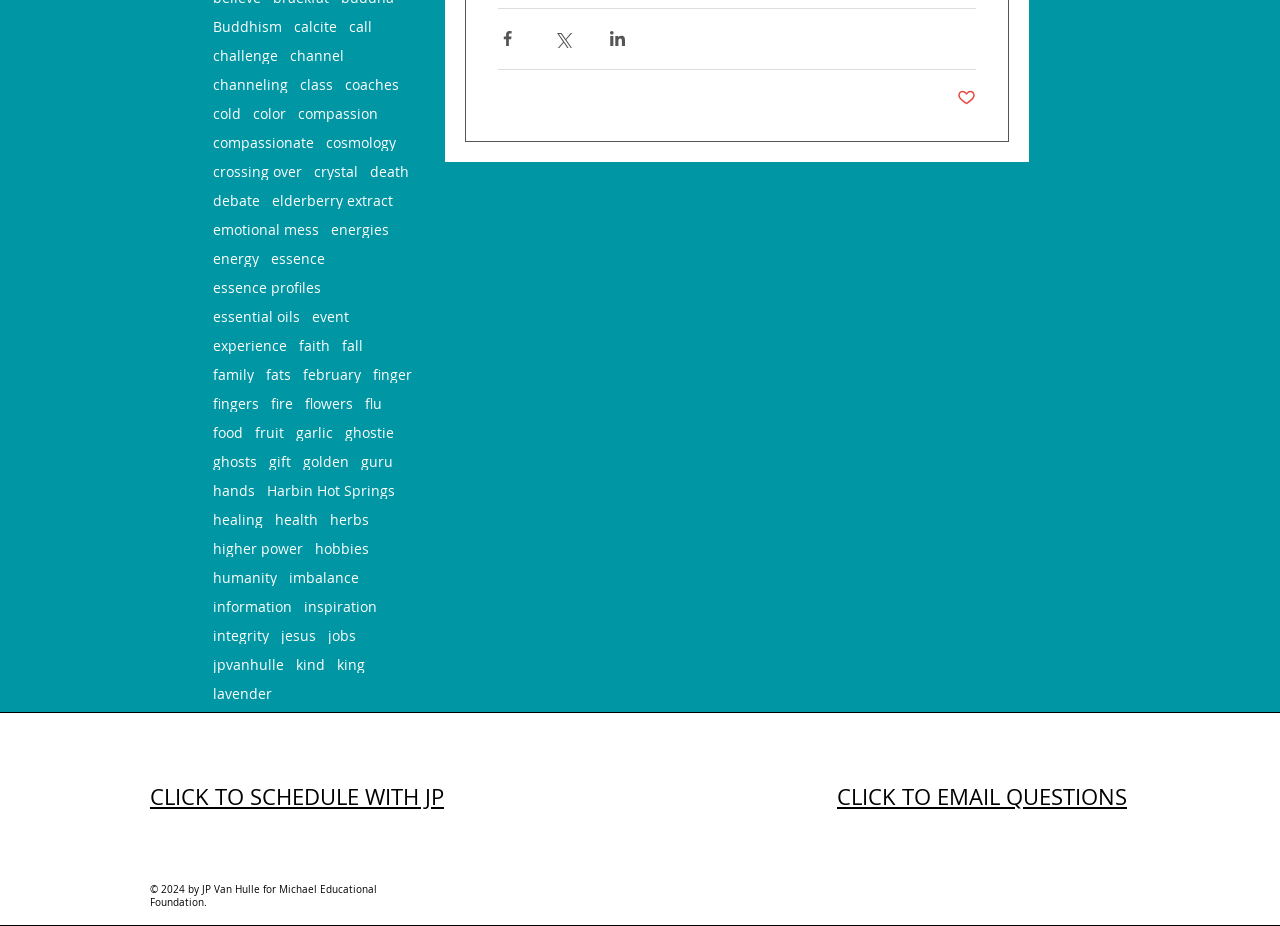Please locate the clickable area by providing the bounding box coordinates to follow this instruction: "Click on the 'Buddhism' link".

[0.166, 0.019, 0.22, 0.037]